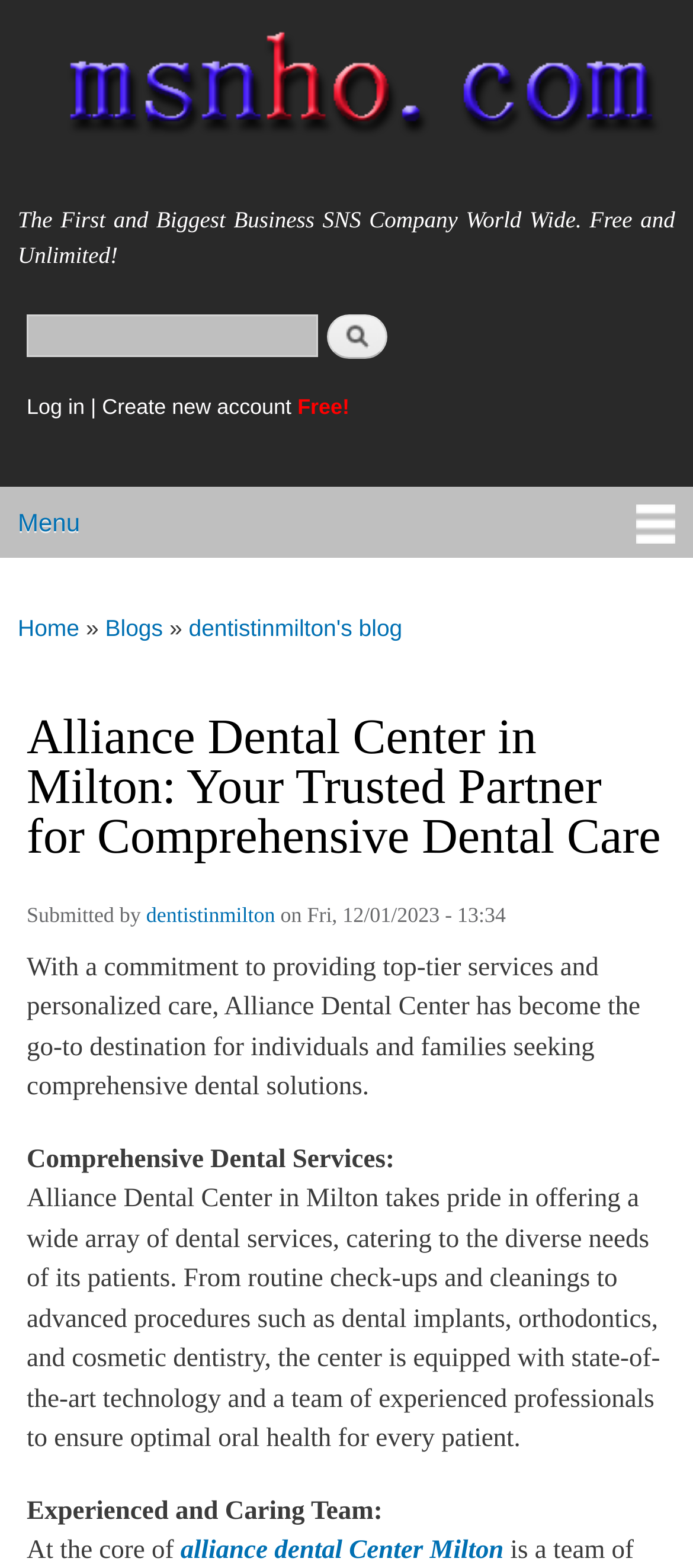Summarize the contents and layout of the webpage in detail.

The webpage is about Alliance Dental Center in Milton, a trusted partner for comprehensive dental care. At the top, there is a link to skip to the main content, followed by a navigation menu with links to the home page, search form, and login or create an account options. 

Below the navigation menu, there is a heading that says "Main menu" with a link to the menu. Underneath, there is a breadcrumb trail showing the current location, with links to the home page and blogs. 

The main content of the page starts with a heading that repeats the title of the webpage, followed by a paragraph of text that describes the dental center's commitment to providing top-tier services and personalized care. 

Below this, there is a footer section that displays the author of the content, "dentistinmilton", and the date it was submitted. 

The main content continues with a description of the comprehensive dental services offered by the center, including routine check-ups, cleanings, and advanced procedures like dental implants and cosmetic dentistry. The text also highlights the center's experienced and caring team. 

There is an image of a home icon at the top left corner of the page, and another link to the home page at the top right corner. There are no other images on the page.